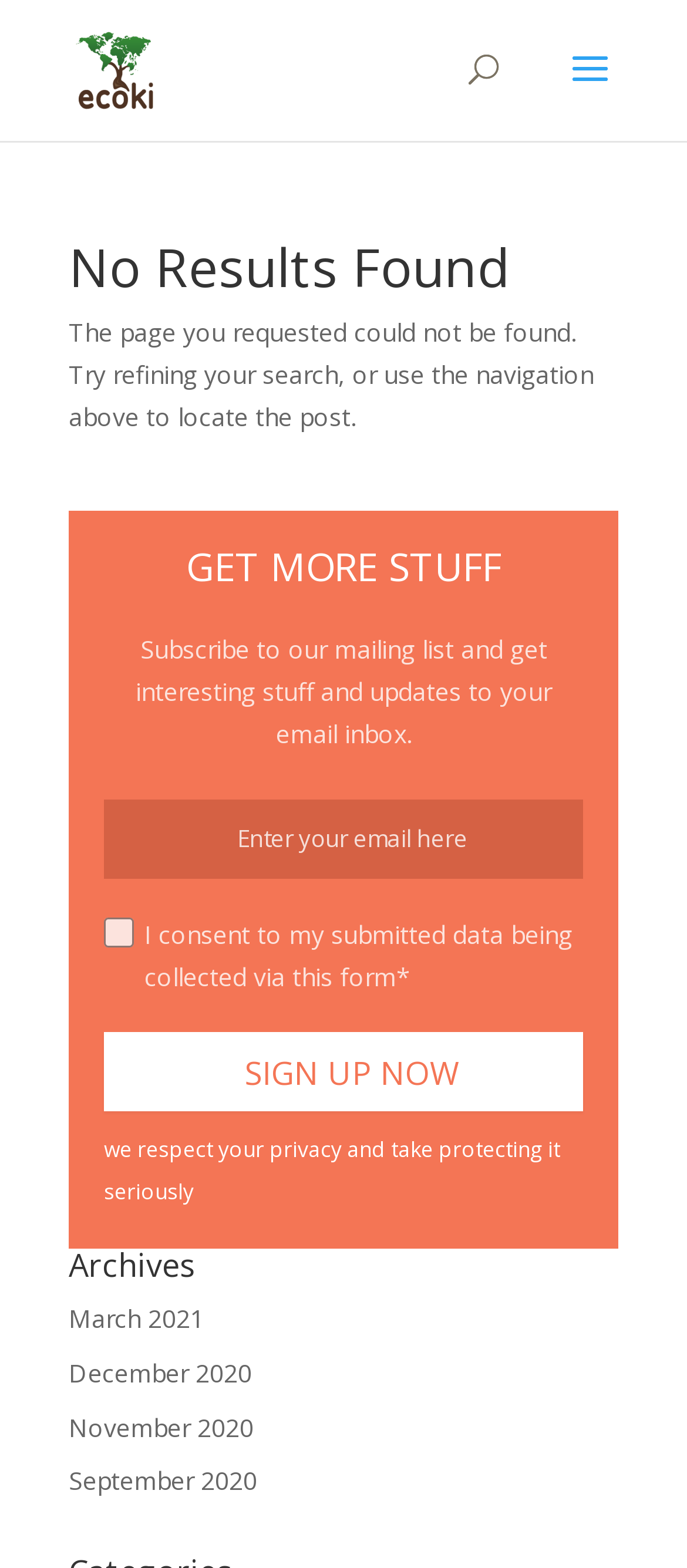Identify the bounding box coordinates for the UI element described as: "alt="Ecoki"". The coordinates should be provided as four floats between 0 and 1: [left, top, right, bottom].

[0.11, 0.034, 0.223, 0.052]